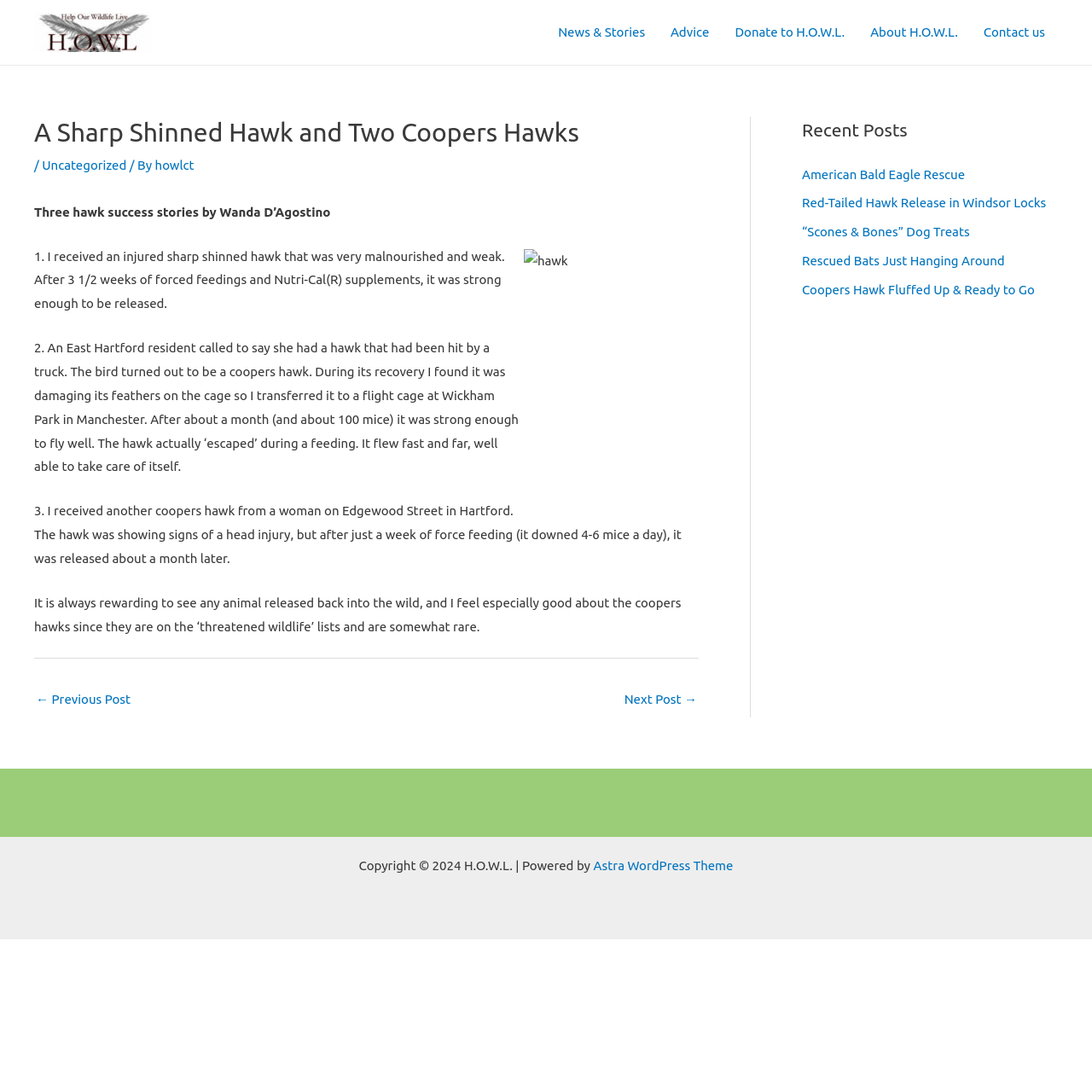Bounding box coordinates are specified in the format (top-left x, top-left y, bottom-right x, bottom-right y). All values are floating point numbers bounded between 0 and 1. Please provide the bounding box coordinate of the region this sentence describes: “Scones & Bones” Dog Treats

[0.734, 0.205, 0.888, 0.219]